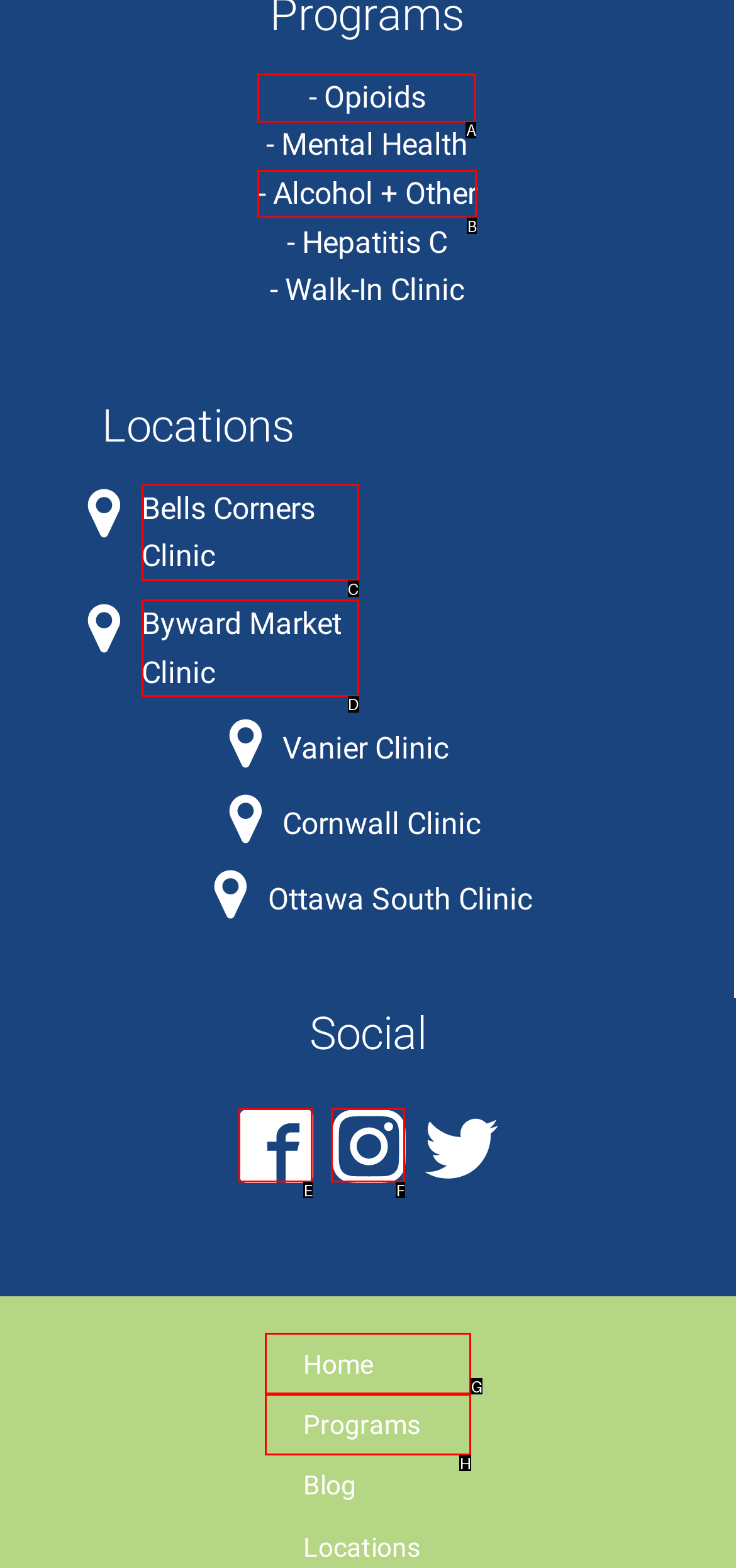Pick the right letter to click to achieve the task: Click on Opioids link
Answer with the letter of the correct option directly.

A